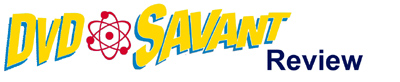Generate an in-depth description of the image.

The image showcases the vibrant logo of "DVD Savant Review," combining bold yellow text with a playful, comic-style font. The word "DVD" is prominently displayed in a larger, dynamic script, while "SAVANT" is styled in a slightly slanted font, suggesting energy and excitement. A red atomic symbol embedded between the words adds a touch of creativity, reflecting a focus on cinematic and media reviews. The word "Review" is positioned underneath, in a more understated navy blue, providing a contrast that emphasizes the main title. This logo encapsulates the essence of a passionate platform for film enthusiasts, offering insights into DVD and Blu-ray releases.